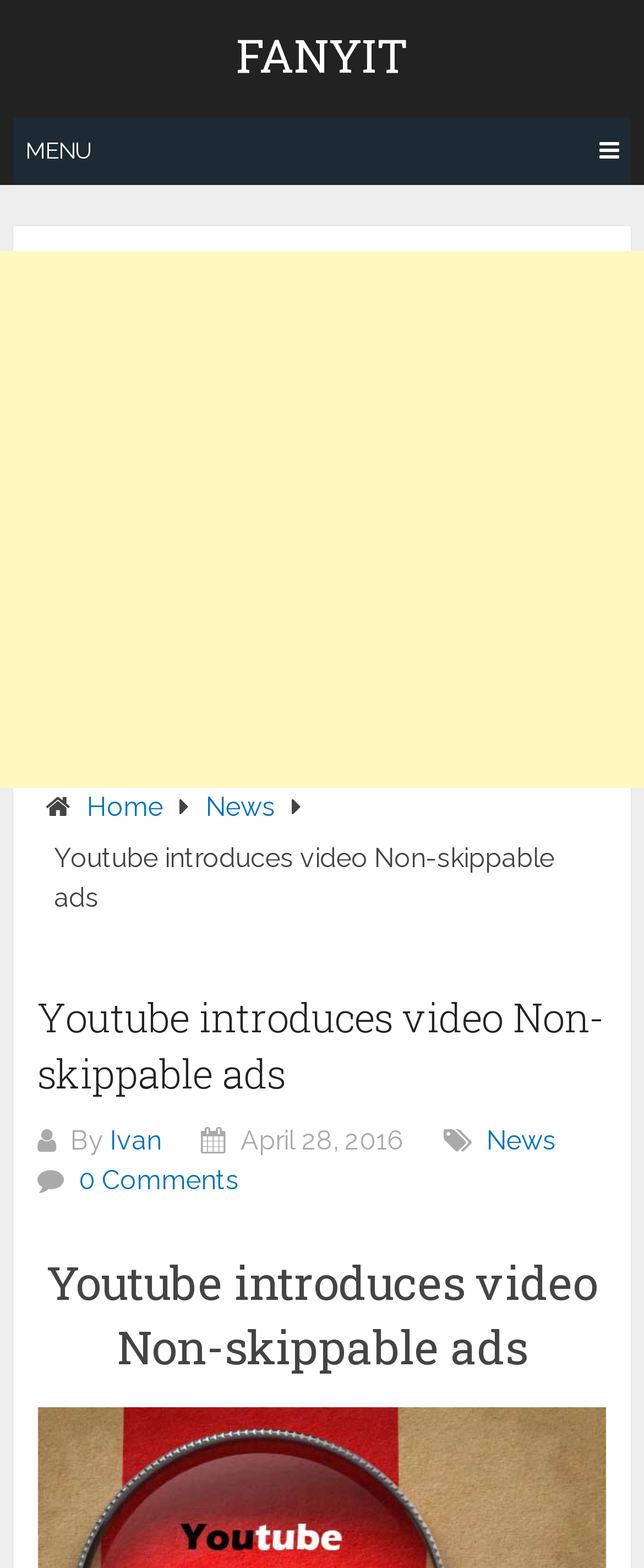Locate the headline of the webpage and generate its content.

Youtube introduces video Non-skippable ads